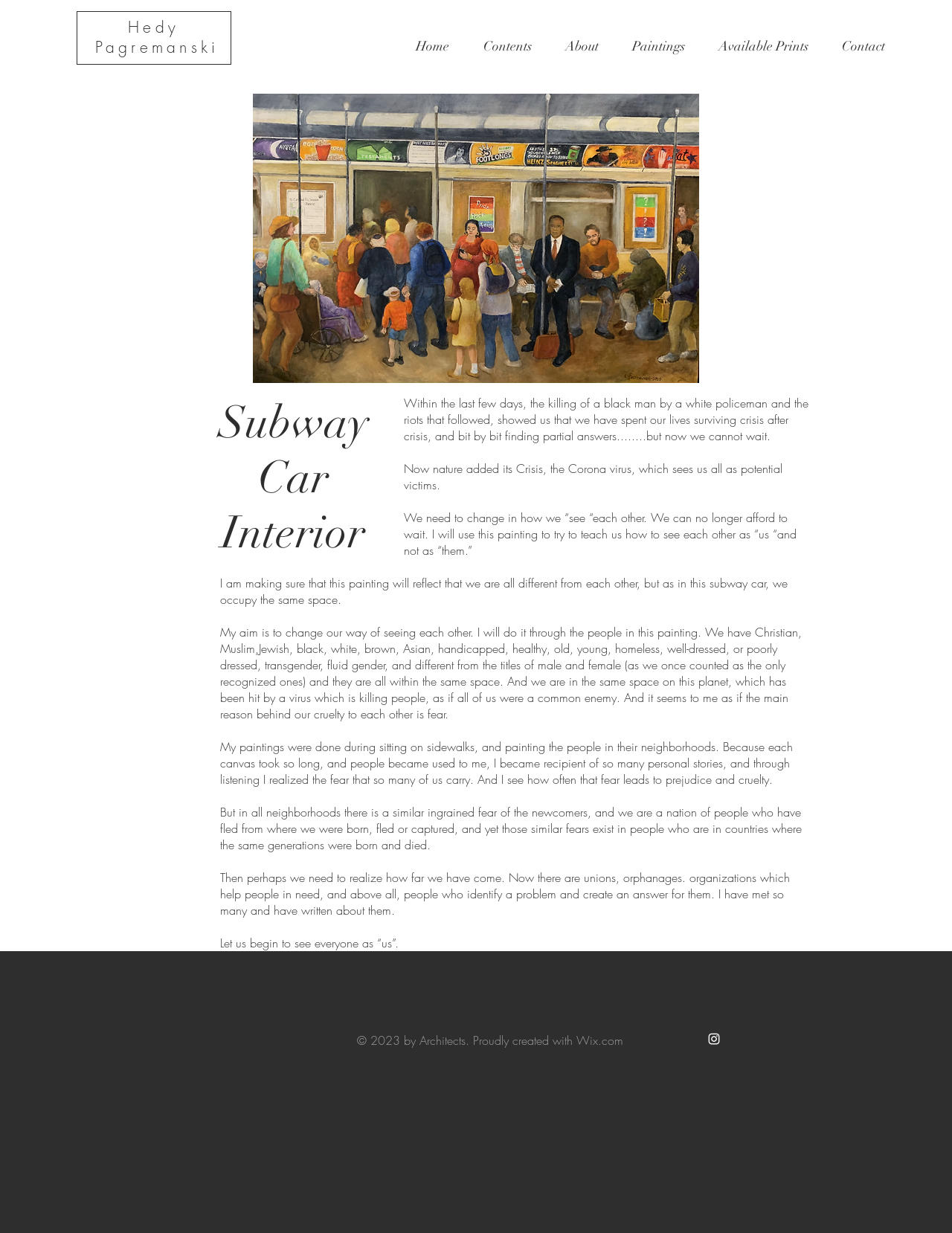Locate the bounding box coordinates of the element I should click to achieve the following instruction: "Click the 'Contact' link".

[0.866, 0.022, 0.947, 0.052]